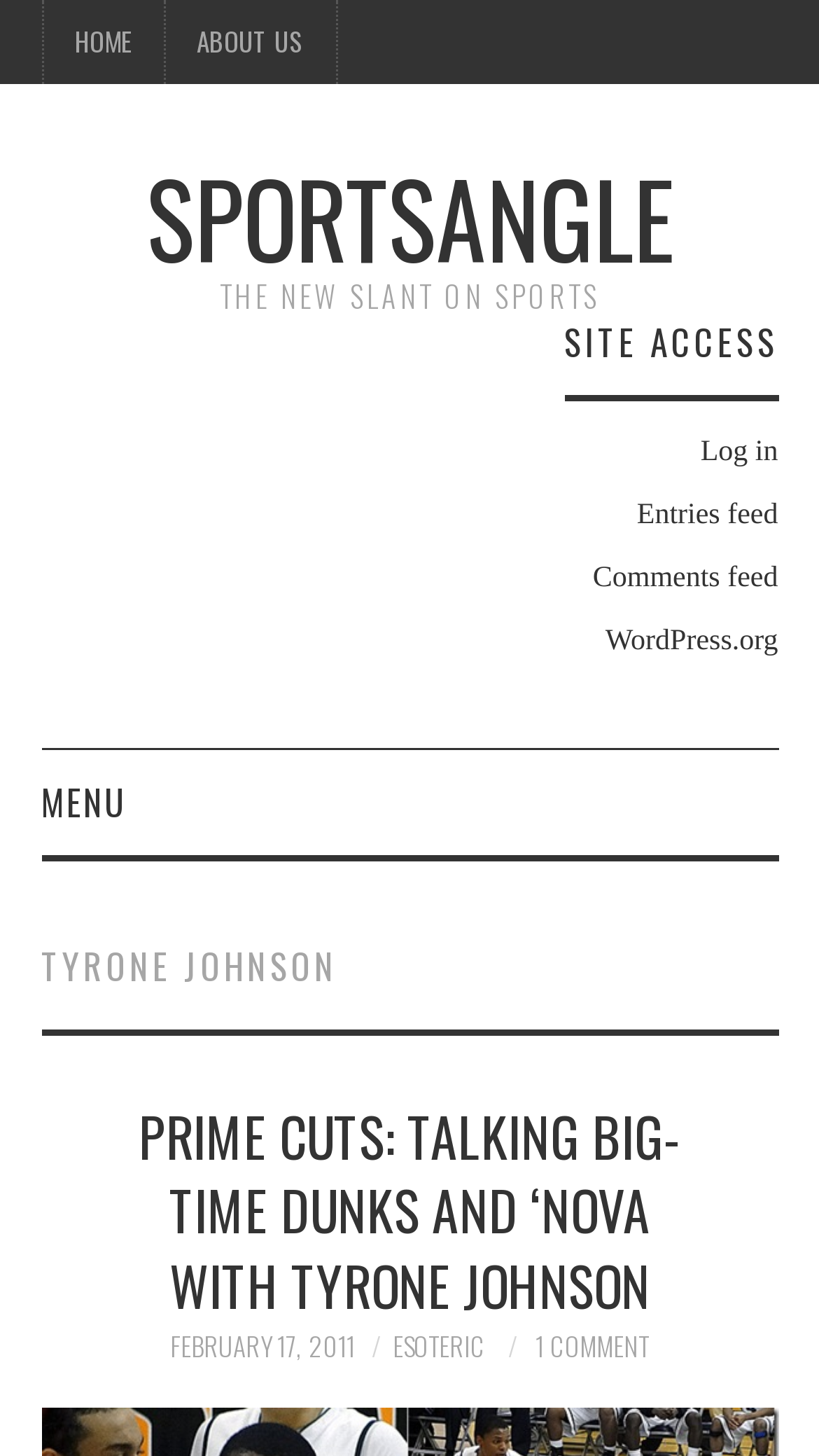Find the bounding box coordinates of the clickable area required to complete the following action: "view entries feed".

[0.778, 0.344, 0.95, 0.366]